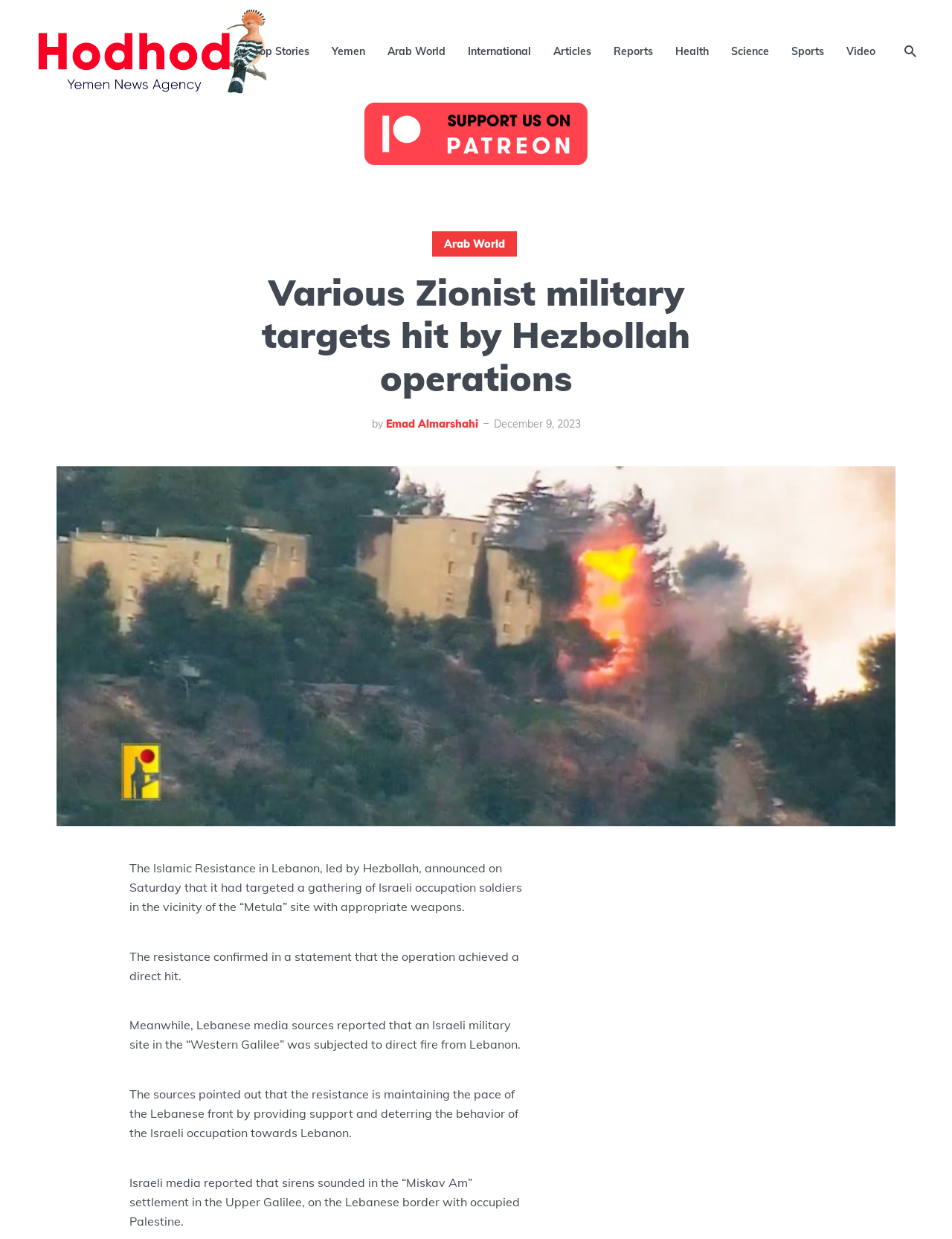Determine the bounding box coordinates of the clickable region to follow the instruction: "Watch related video".

[0.889, 0.026, 0.92, 0.056]